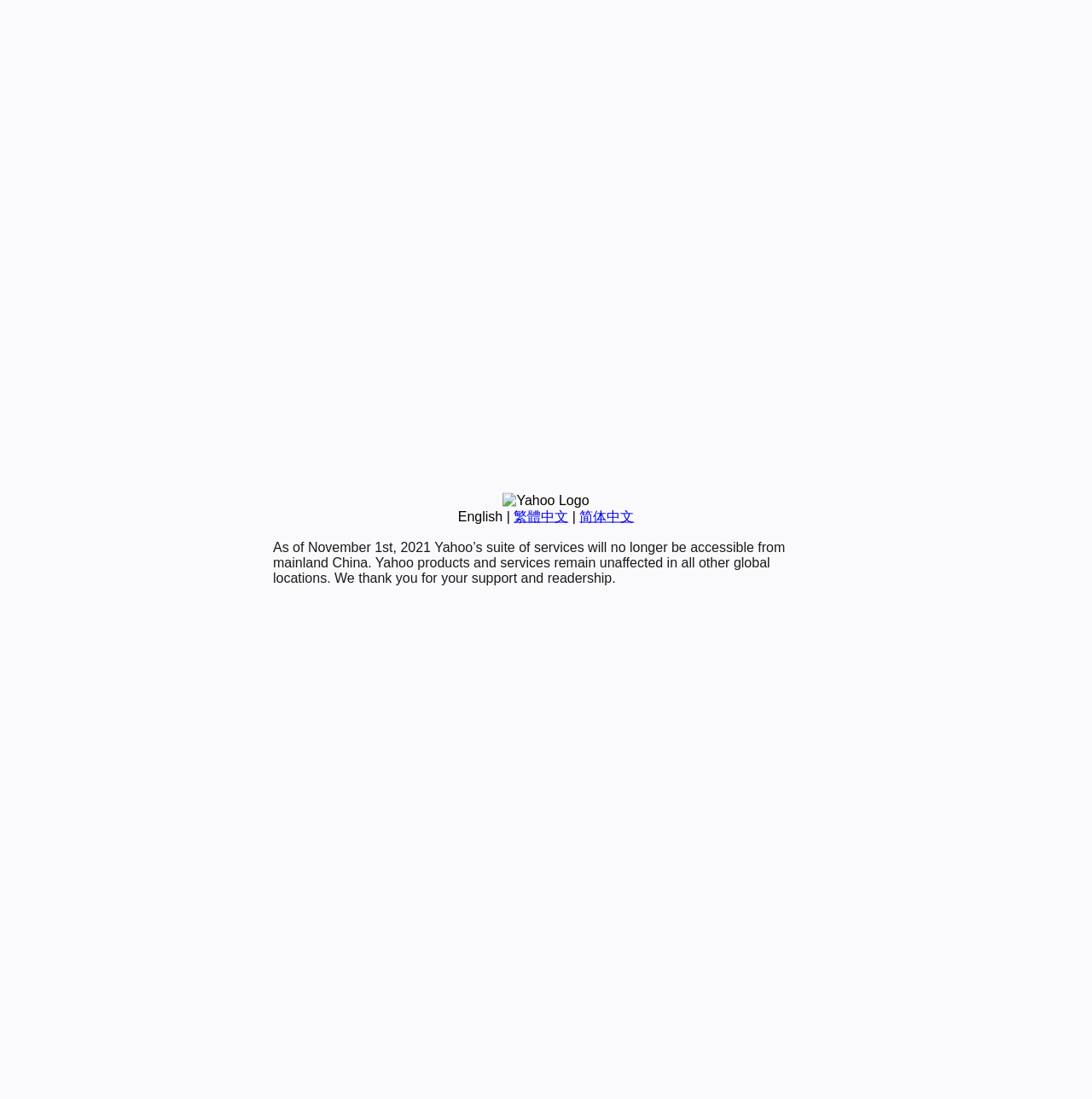Provide the bounding box coordinates of the UI element that matches the description: "English".

[0.419, 0.463, 0.46, 0.476]